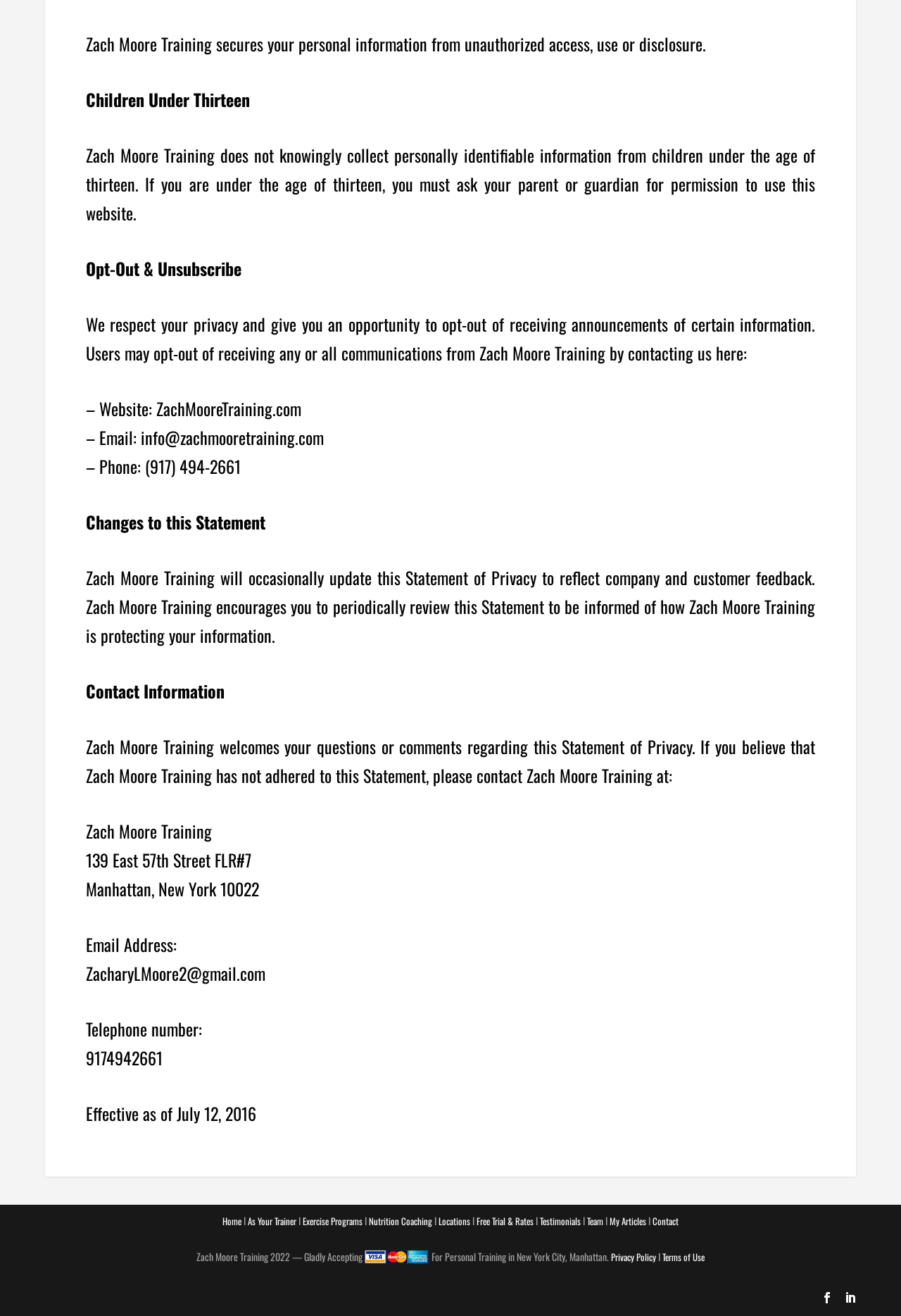Please give a concise answer to this question using a single word or phrase: 
What is the email address of Zach Moore Training?

info@zachmooretraining.com